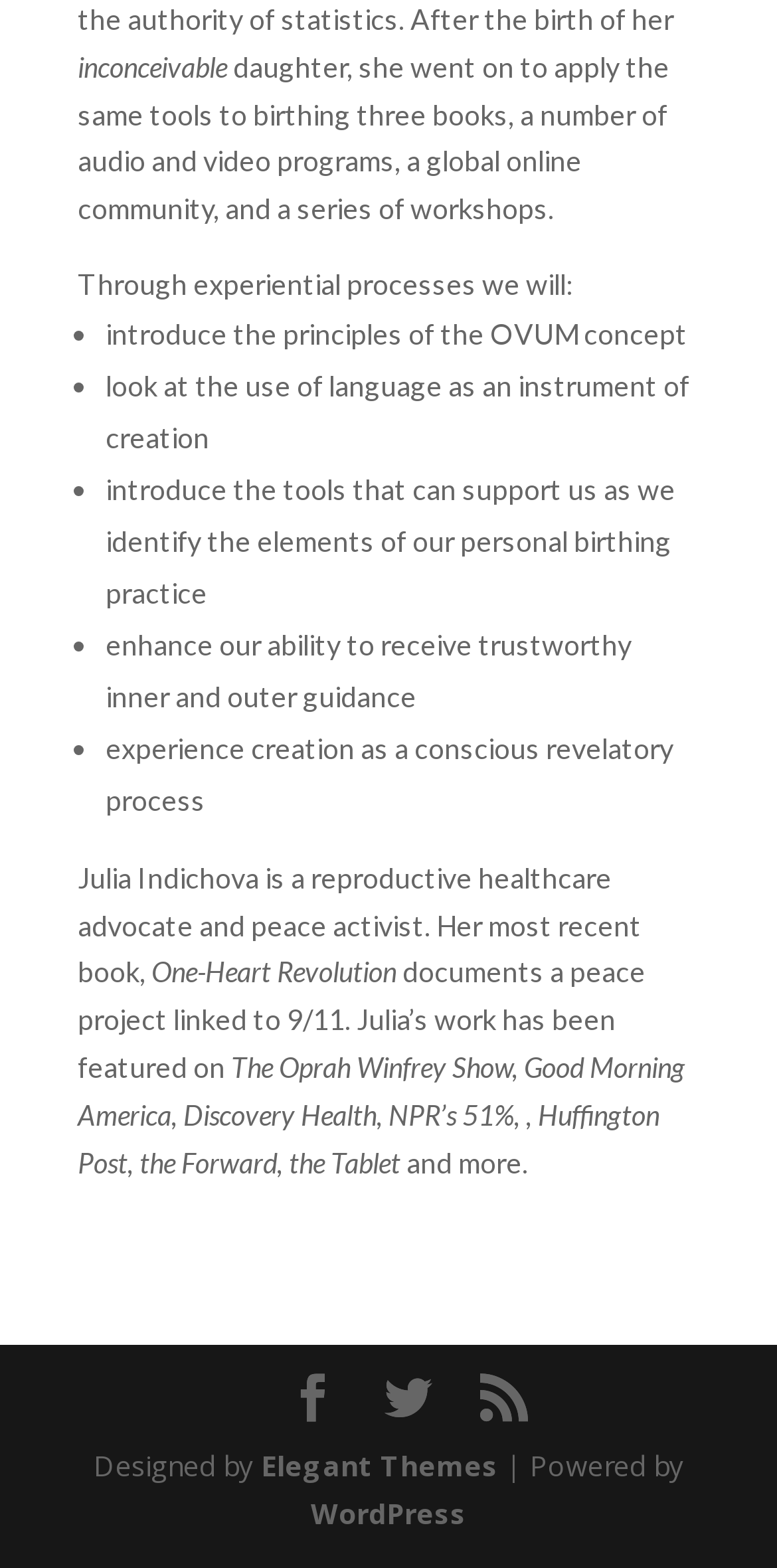Provide the bounding box coordinates for the UI element that is described as: "Elegant Themes".

[0.336, 0.923, 0.641, 0.947]